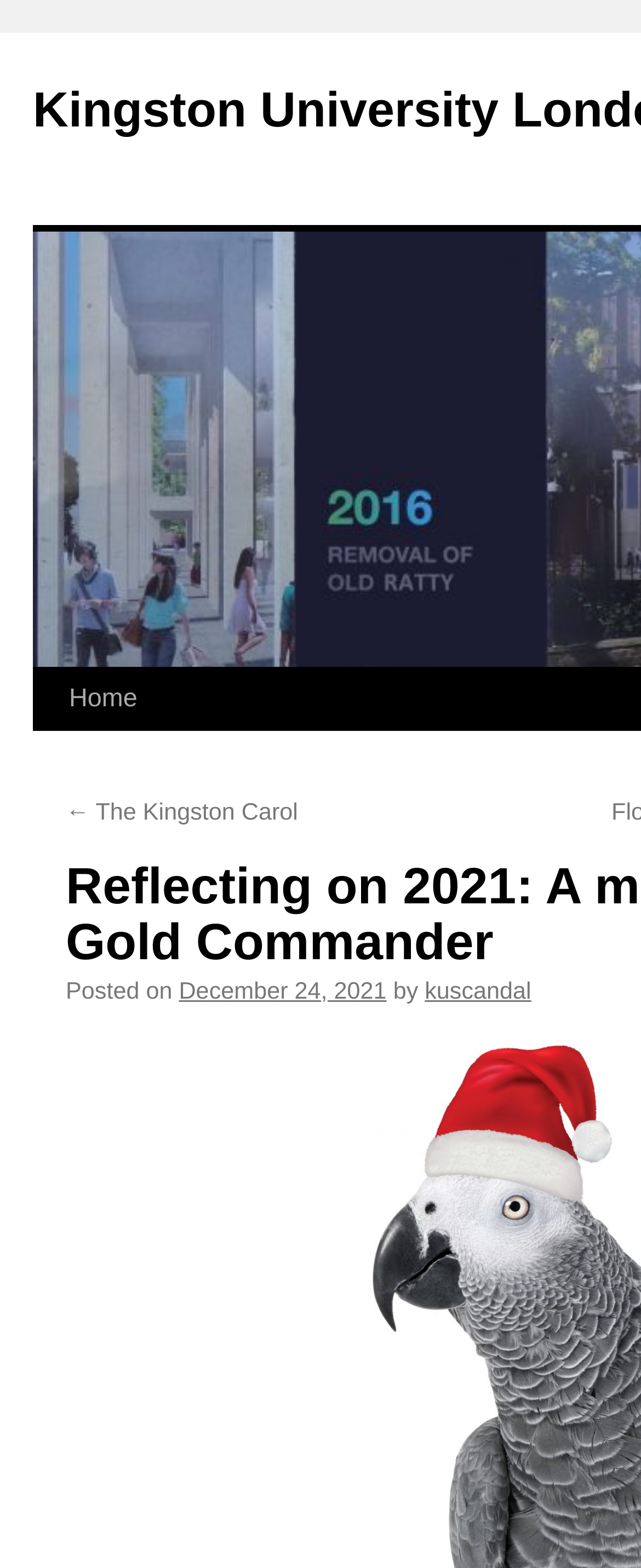Determine the bounding box of the UI component based on this description: "kuscandal". The bounding box coordinates should be four float values between 0 and 1, i.e., [left, top, right, bottom].

[0.663, 0.624, 0.829, 0.641]